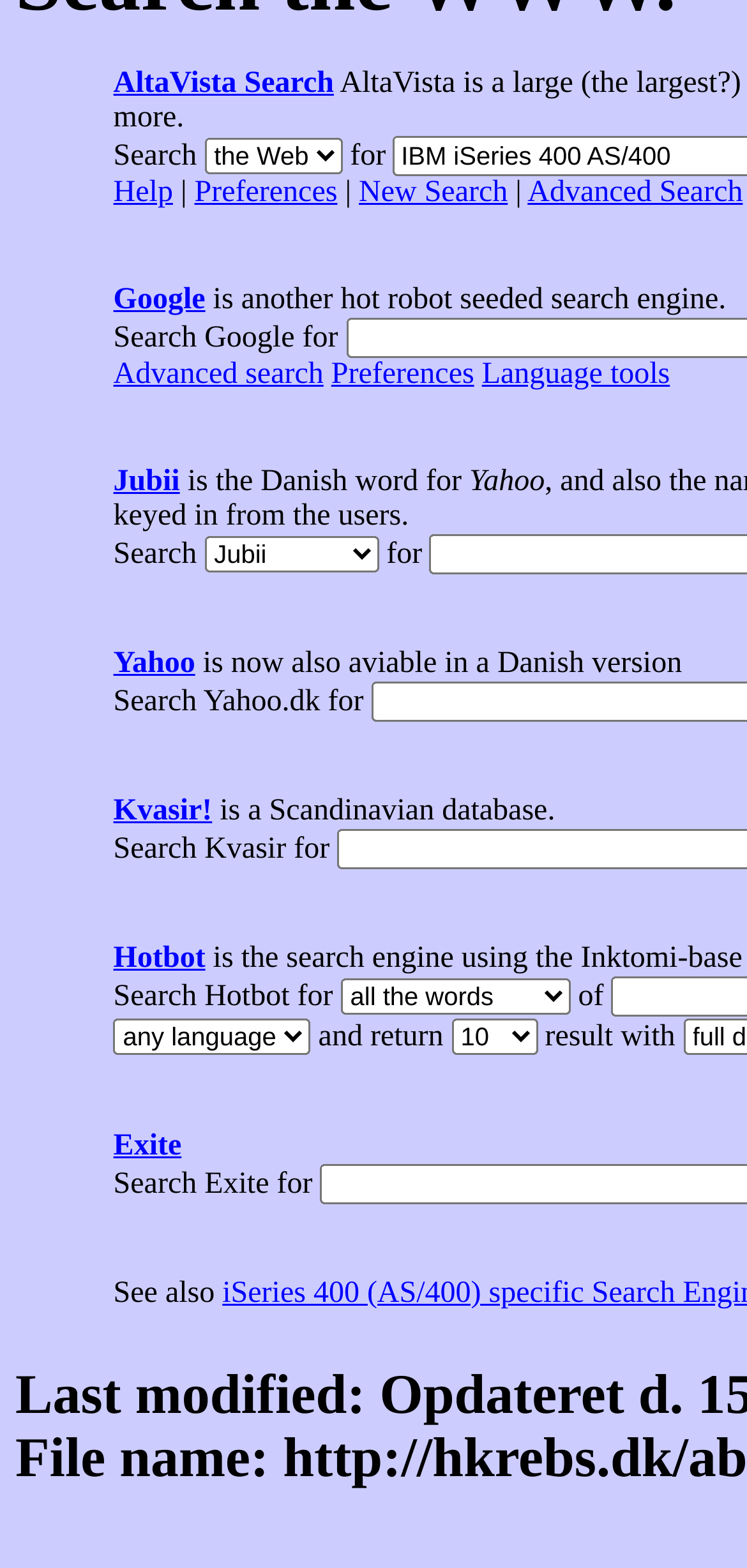How many links are there in the top row?
Using the image, provide a detailed and thorough answer to the question.

I examined the top row of the webpage and found four links: AltaVista Search, Help, Preferences, and New Search.